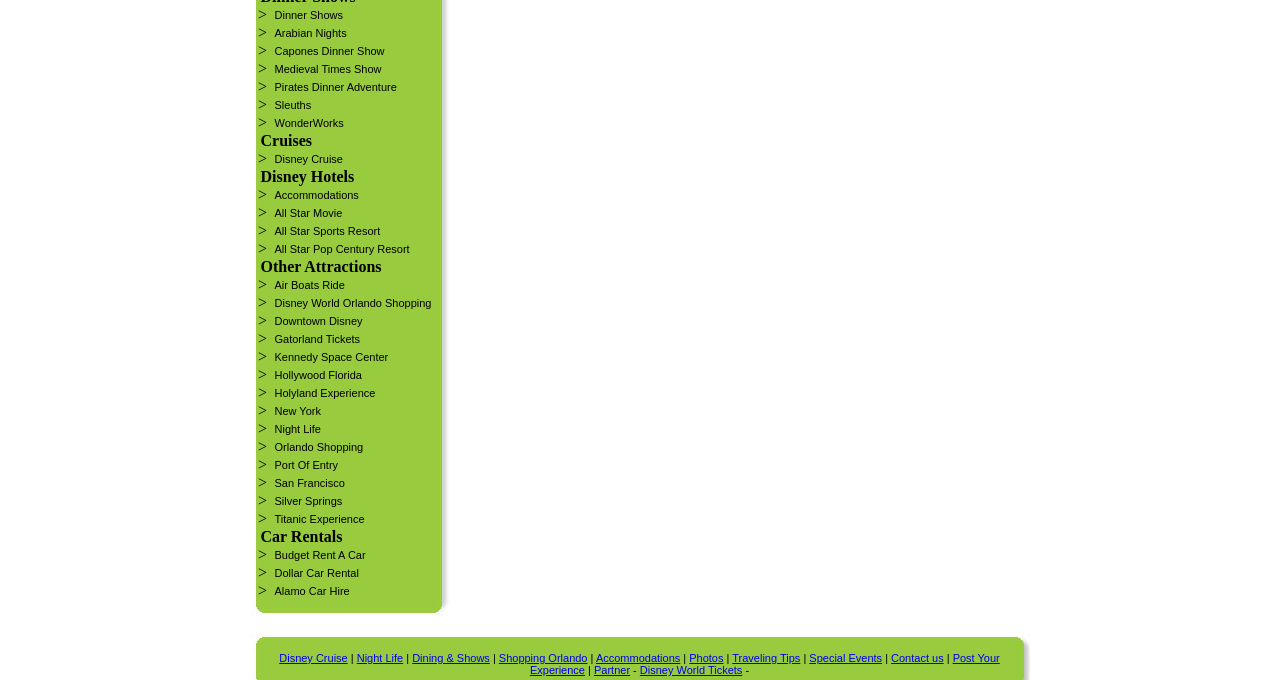What is the category of 'Gatorland Tickets'?
Based on the image content, provide your answer in one word or a short phrase.

Other Attractions